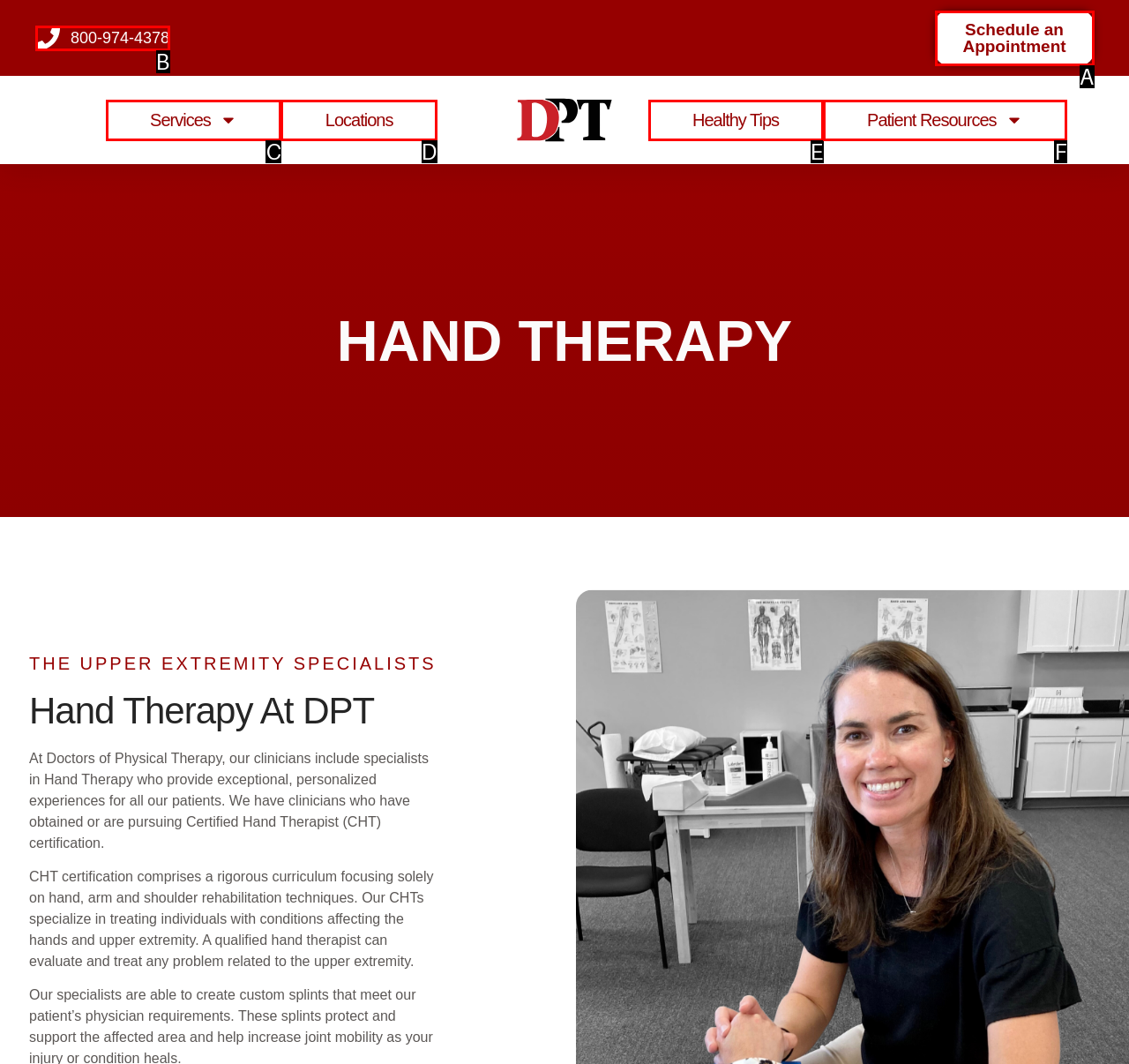Given the description: Schedule an Appointment, pick the option that matches best and answer with the corresponding letter directly.

A